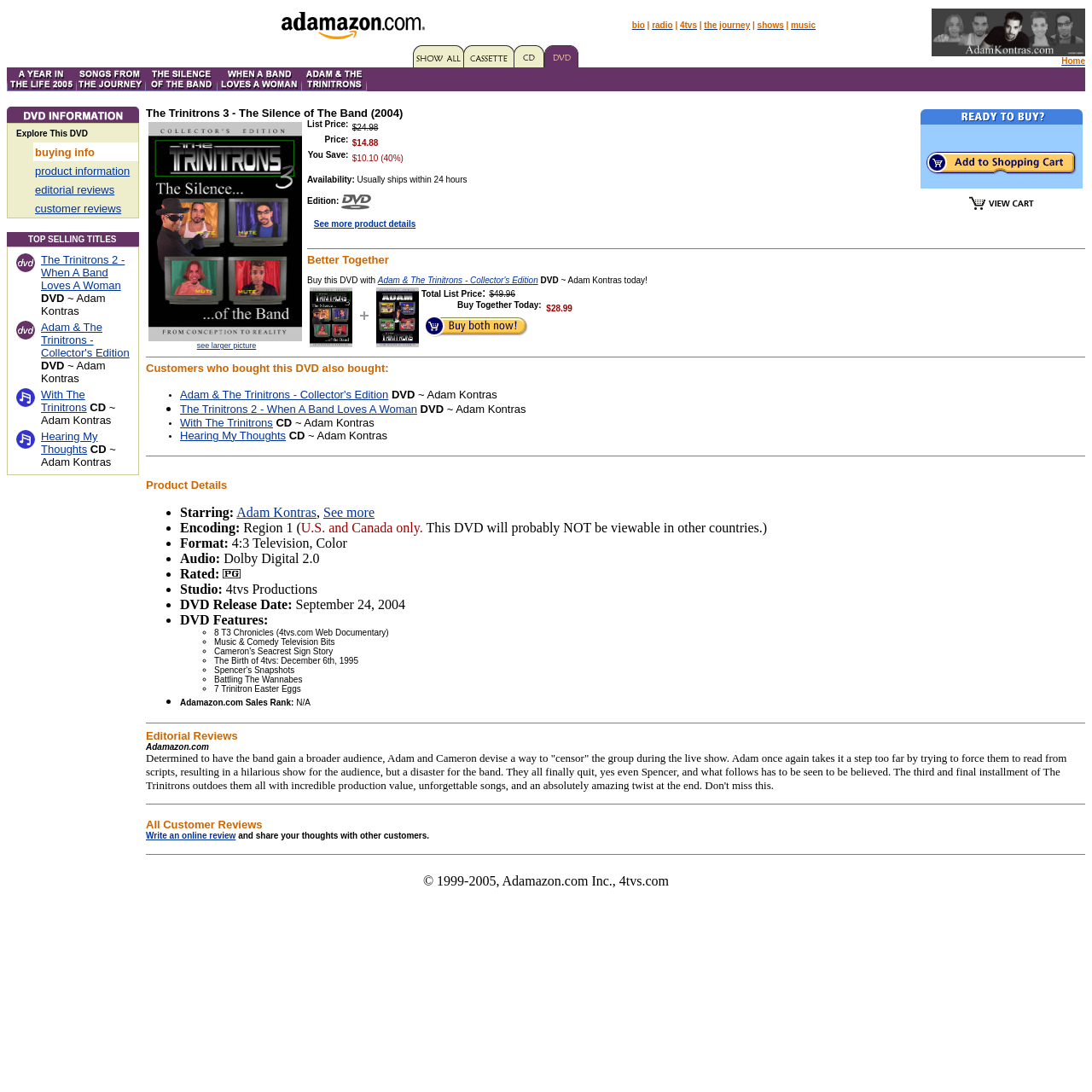Identify the coordinates of the bounding box for the element that must be clicked to accomplish the instruction: "Explore the product information".

[0.006, 0.098, 0.127, 0.112]